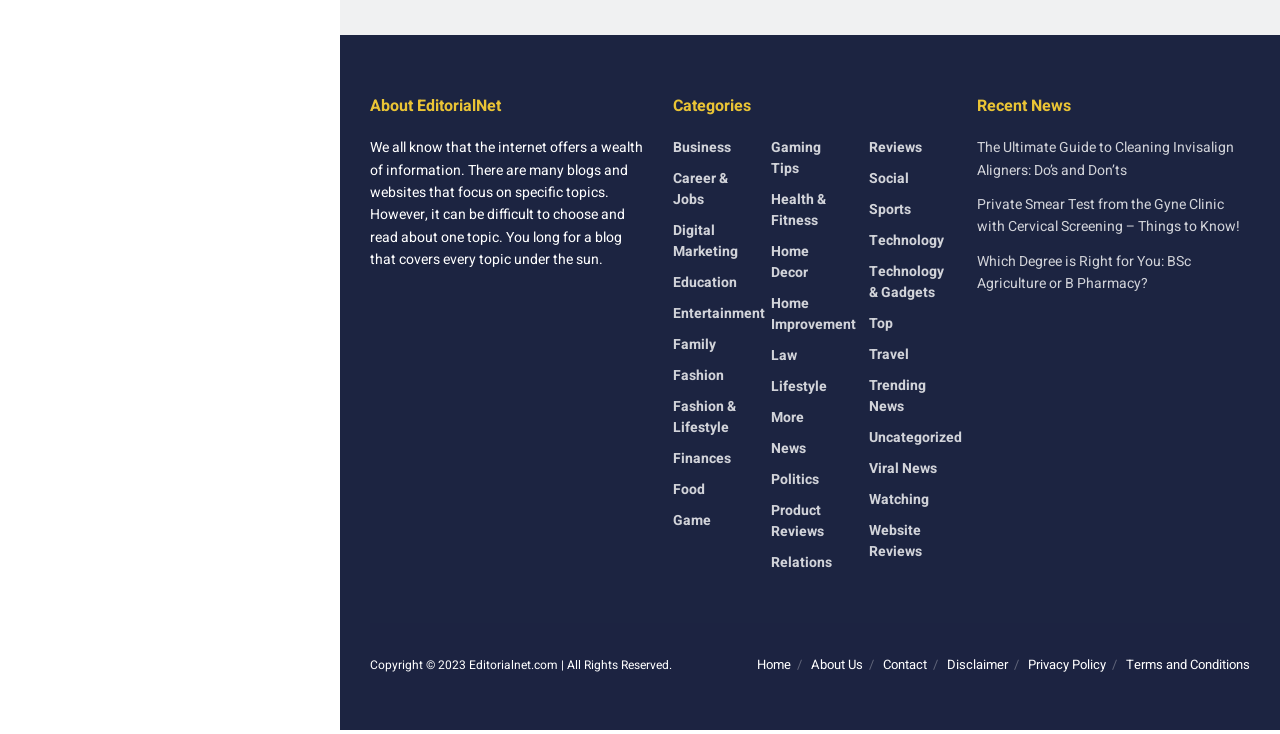How many main navigation links are available?
Look at the image and respond with a one-word or short-phrase answer.

6